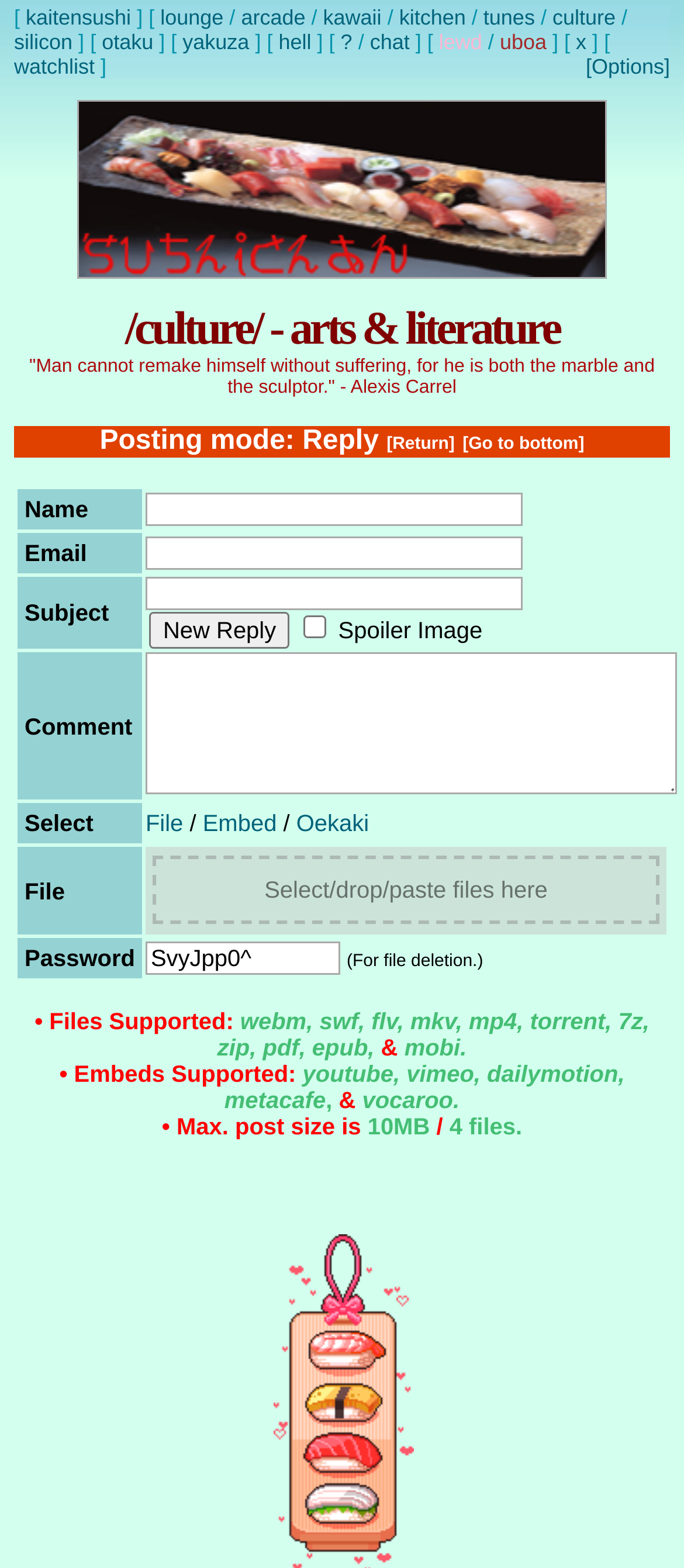Please identify the coordinates of the bounding box that should be clicked to fulfill this instruction: "Select a file to upload".

[0.213, 0.54, 0.974, 0.596]